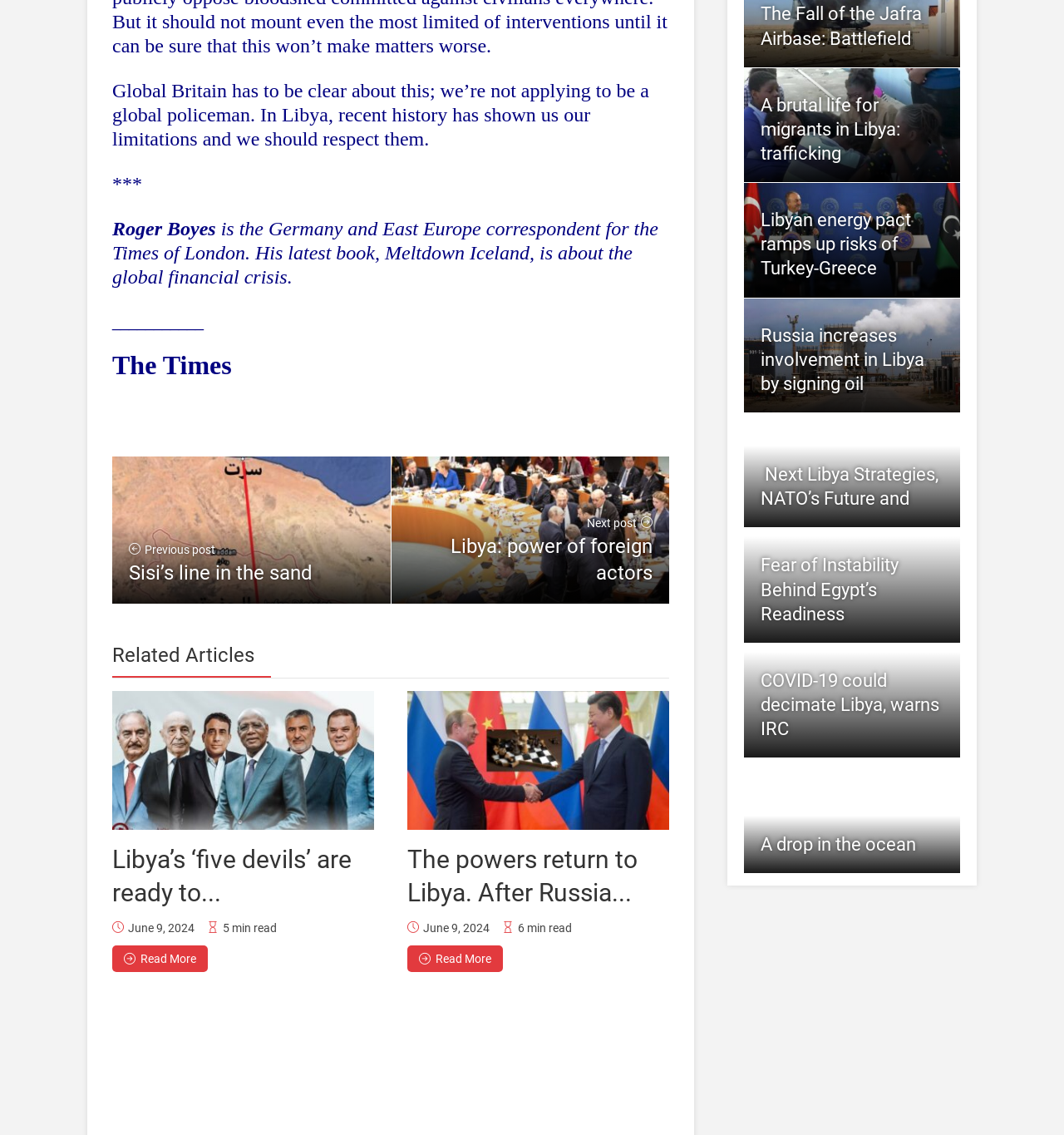Pinpoint the bounding box coordinates of the clickable element needed to complete the instruction: "Read more about The powers return to Libya". The coordinates should be provided as four float numbers between 0 and 1: [left, top, right, bottom].

[0.383, 0.833, 0.473, 0.856]